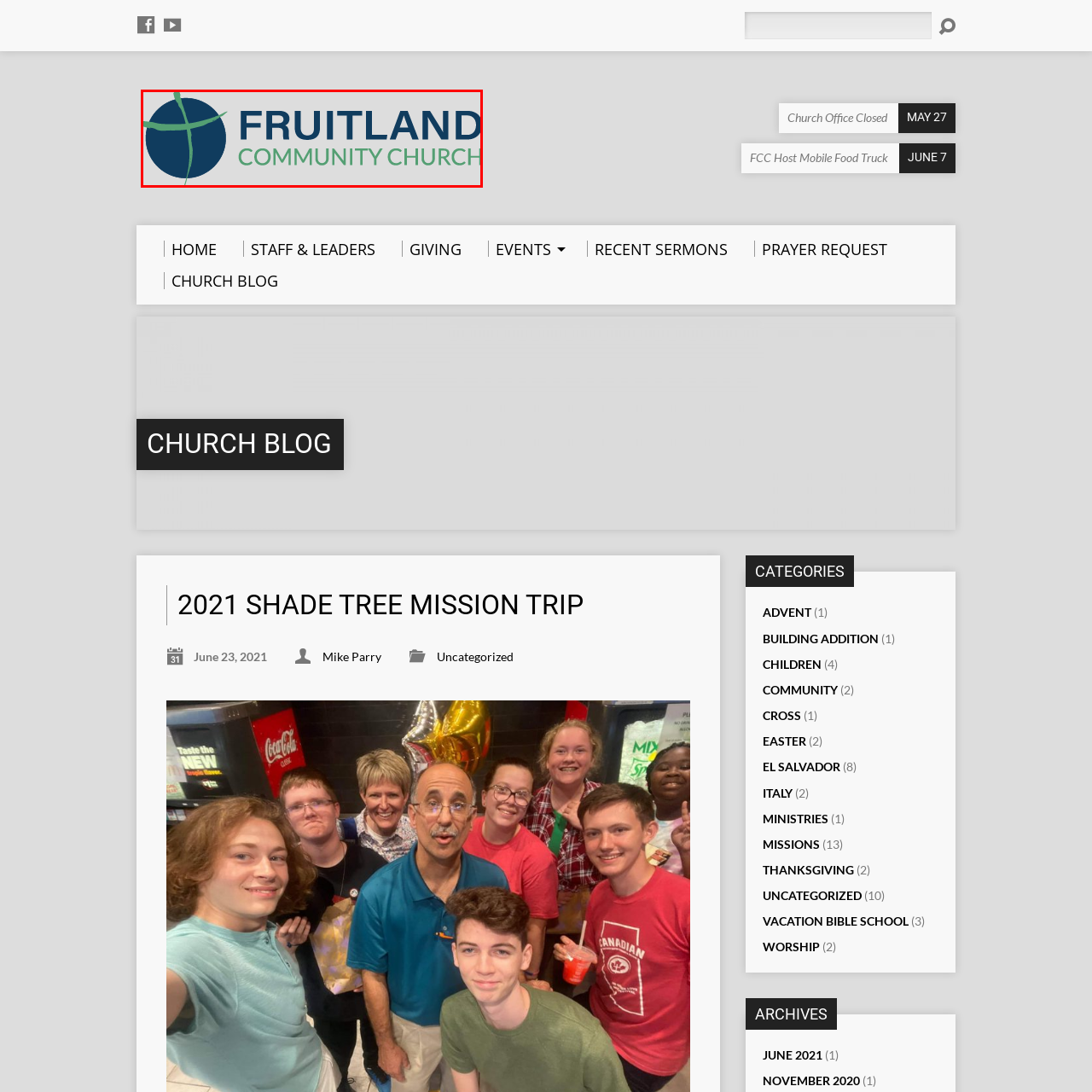Generate an in-depth caption for the image segment highlighted with a red box.

The image showcases the logo of Fruitland Community Church, featuring a modern and vibrant design. Central to the logo is a circular blue element, symbolizing unity and community, intersected by a stylized green cross that emphasizes the church's Christian identity. Below the emblem, the words "FRUITLAND" are presented in bold capital letters, complemented by "COMMUNITY CHURCH" in a smaller, green font, reflecting a welcoming and inclusive atmosphere. This logo encapsulates the church's mission and values, serving as a visual representation of its community-focused approach and spiritual commitment.